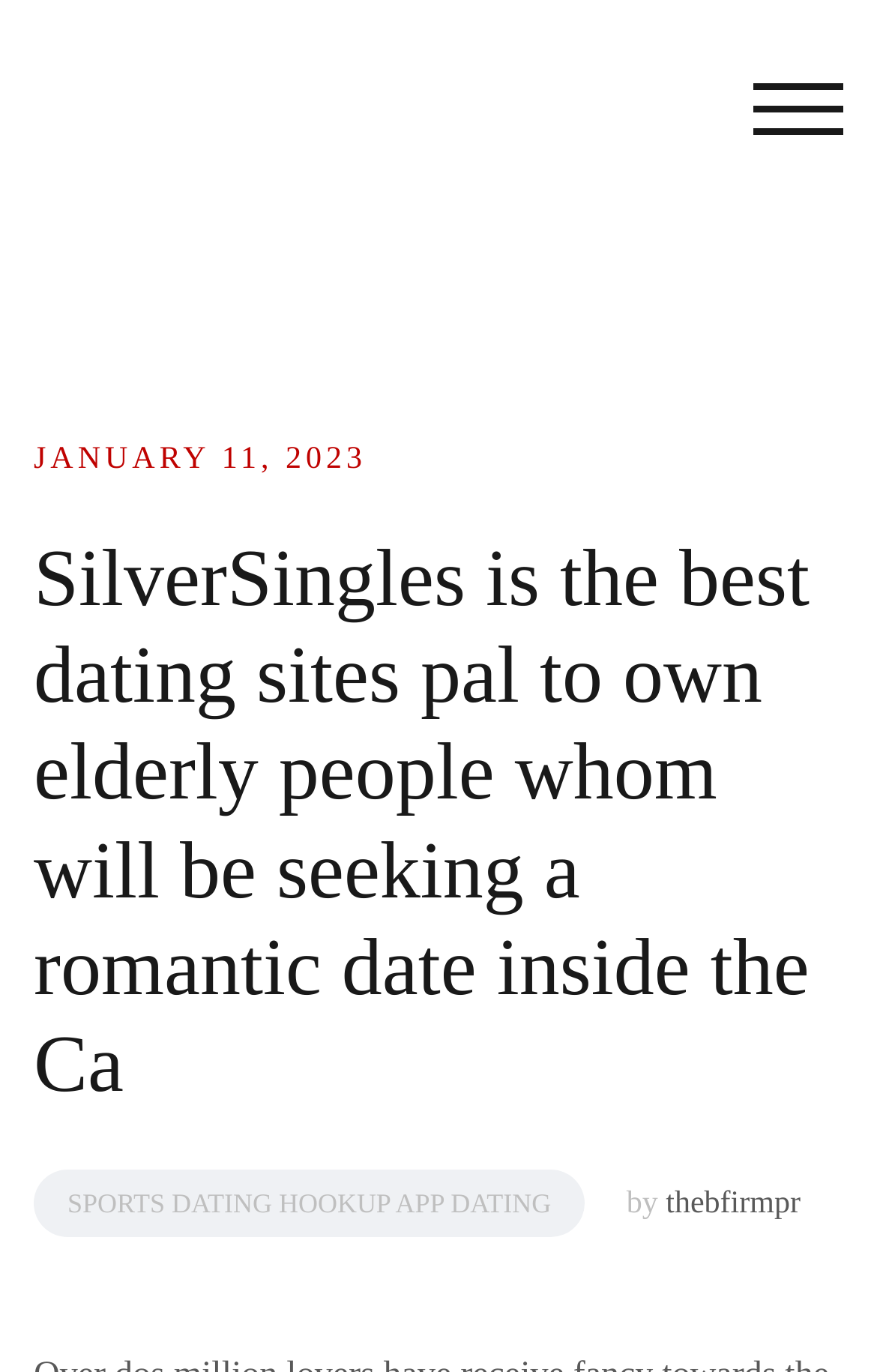Bounding box coordinates are specified in the format (top-left x, top-left y, bottom-right x, bottom-right y). All values are floating point numbers bounded between 0 and 1. Please provide the bounding box coordinate of the region this sentence describes: January 11, 2023January 11, 2023

[0.038, 0.323, 0.418, 0.348]